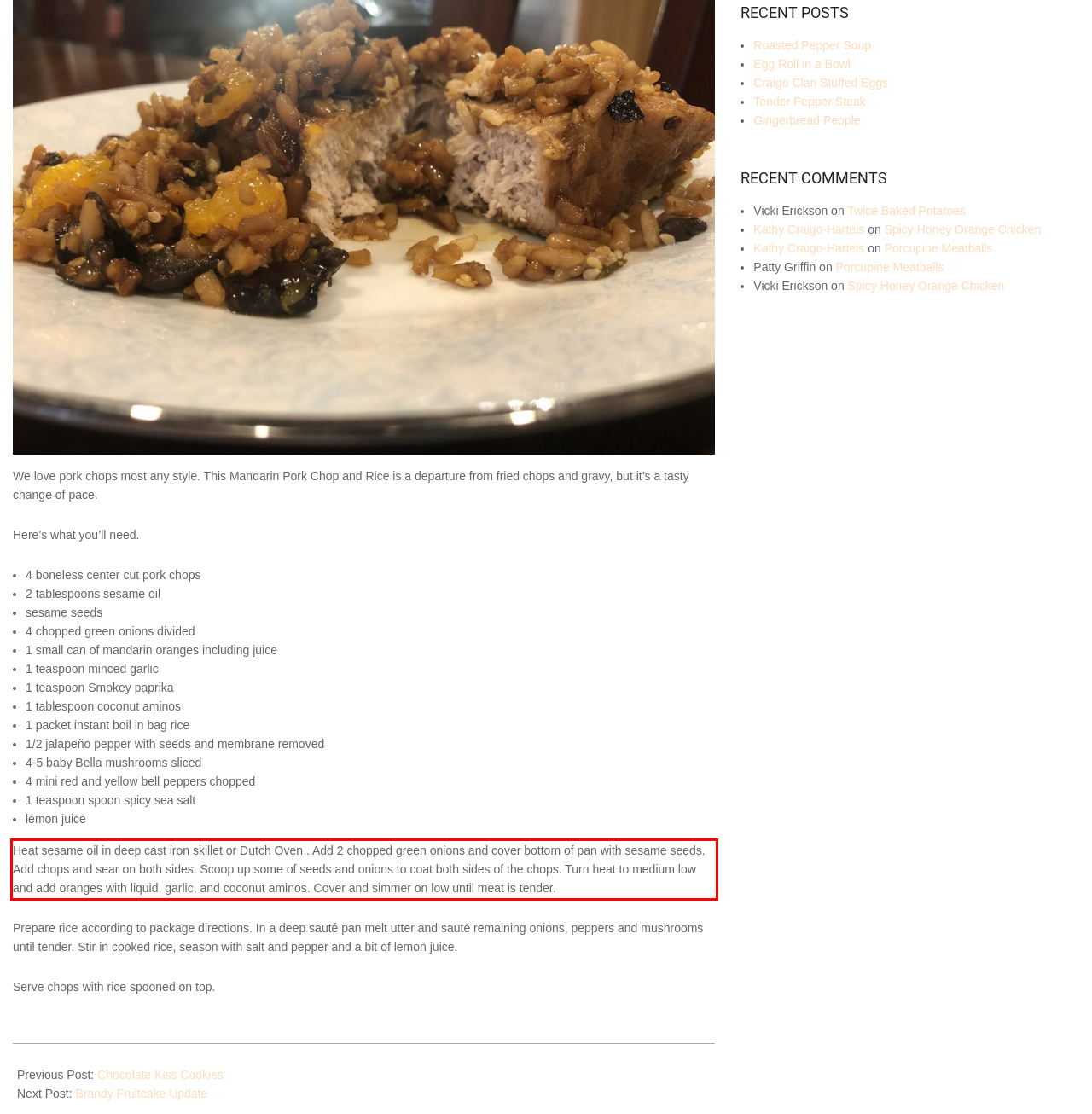Using the provided screenshot of a webpage, recognize and generate the text found within the red rectangle bounding box.

Heat sesame oil in deep cast iron skillet or Dutch Oven . Add 2 chopped green onions and cover bottom of pan with sesame seeds. Add chops and sear on both sides. Scoop up some of seeds and onions to coat both sides of the chops. Turn heat to medium low and add oranges with liquid, garlic, and coconut aminos. Cover and simmer on low until meat is tender.